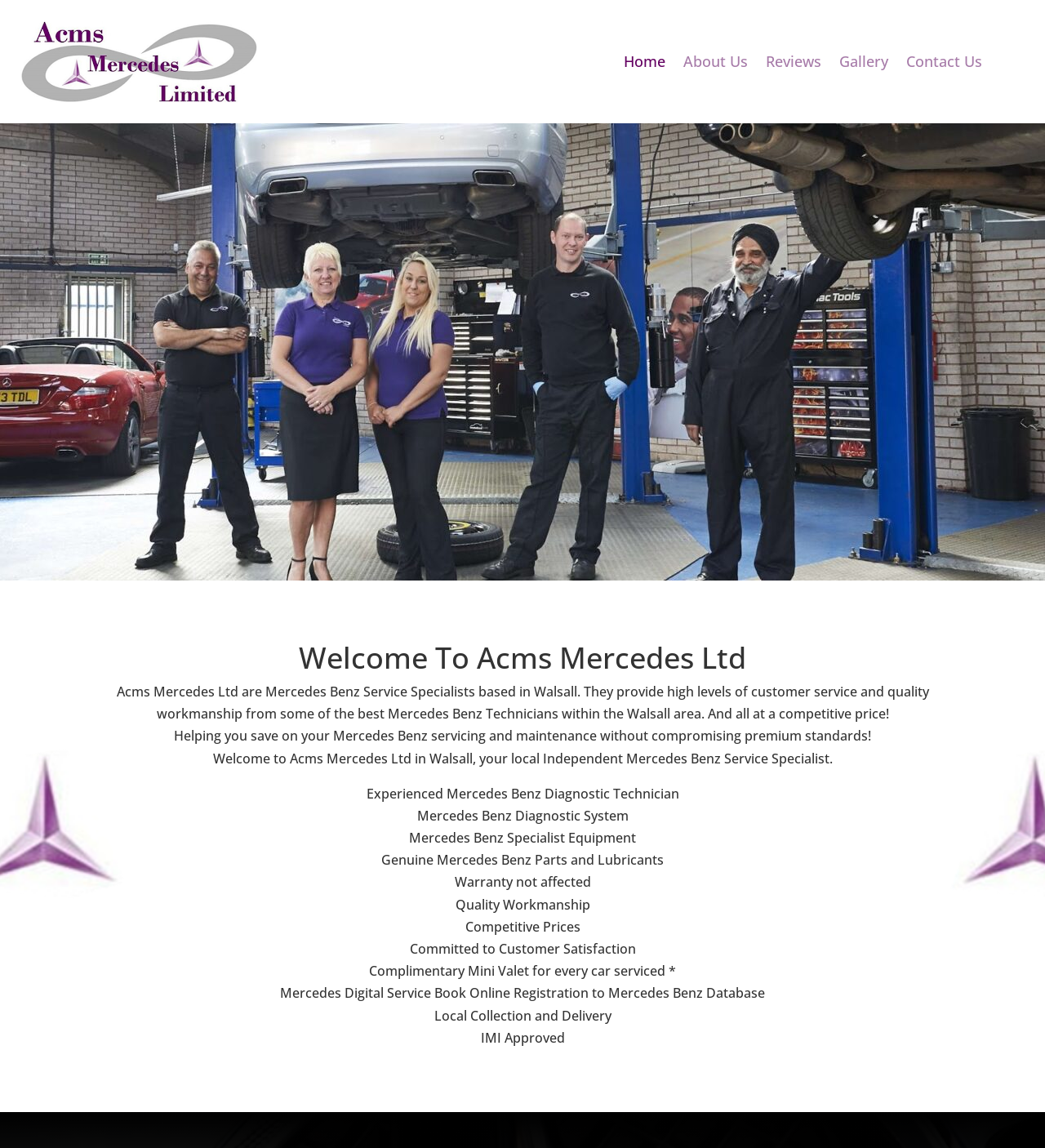What is offered for every car serviced?
Using the image as a reference, give an elaborate response to the question.

The offer can be found in the static text 'Complimentary Mini Valet for every car serviced *' which is one of the benefits mentioned on the webpage.